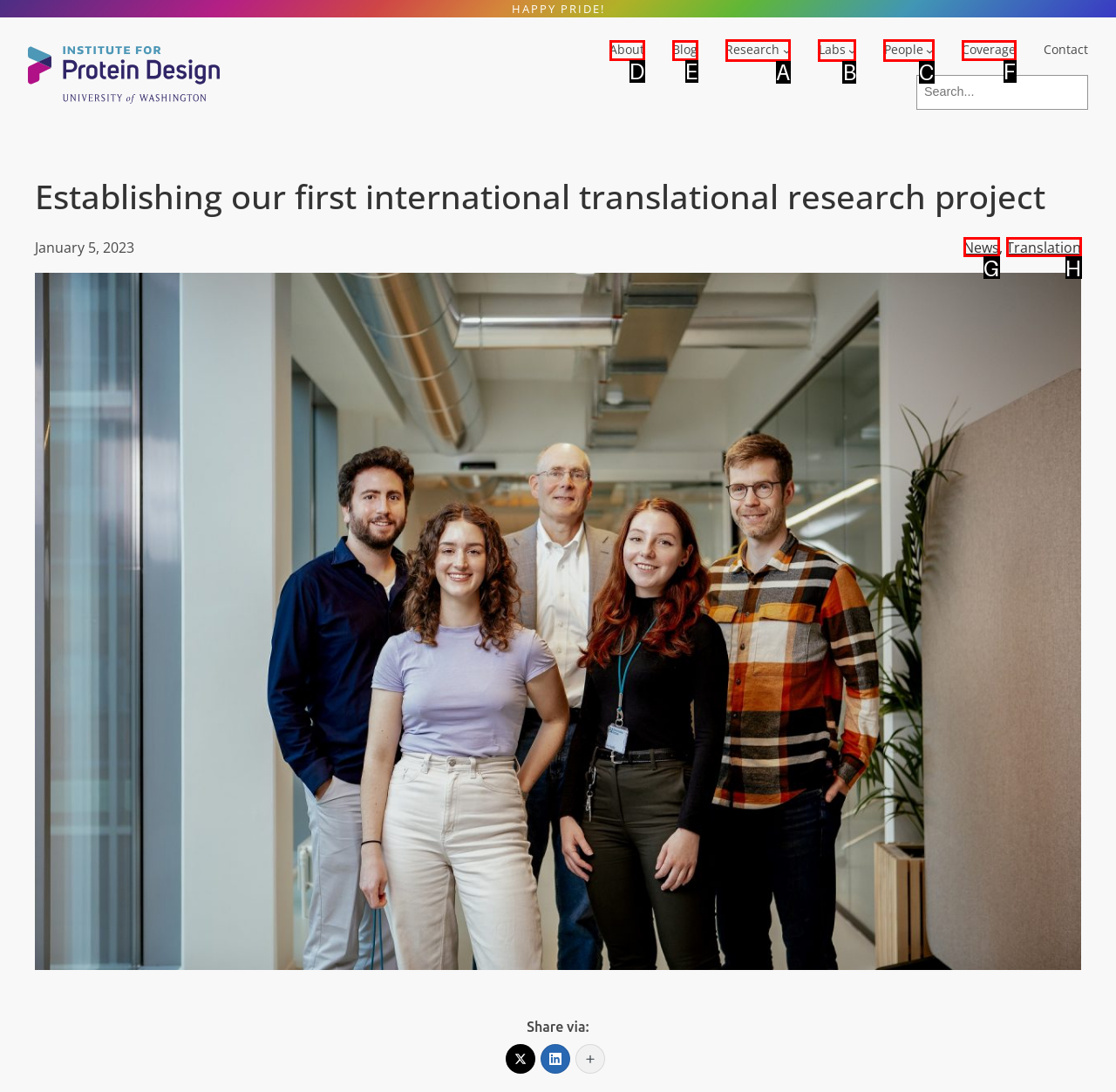Tell me which letter corresponds to the UI element that will allow you to Expand Research submenu. Answer with the letter directly.

A